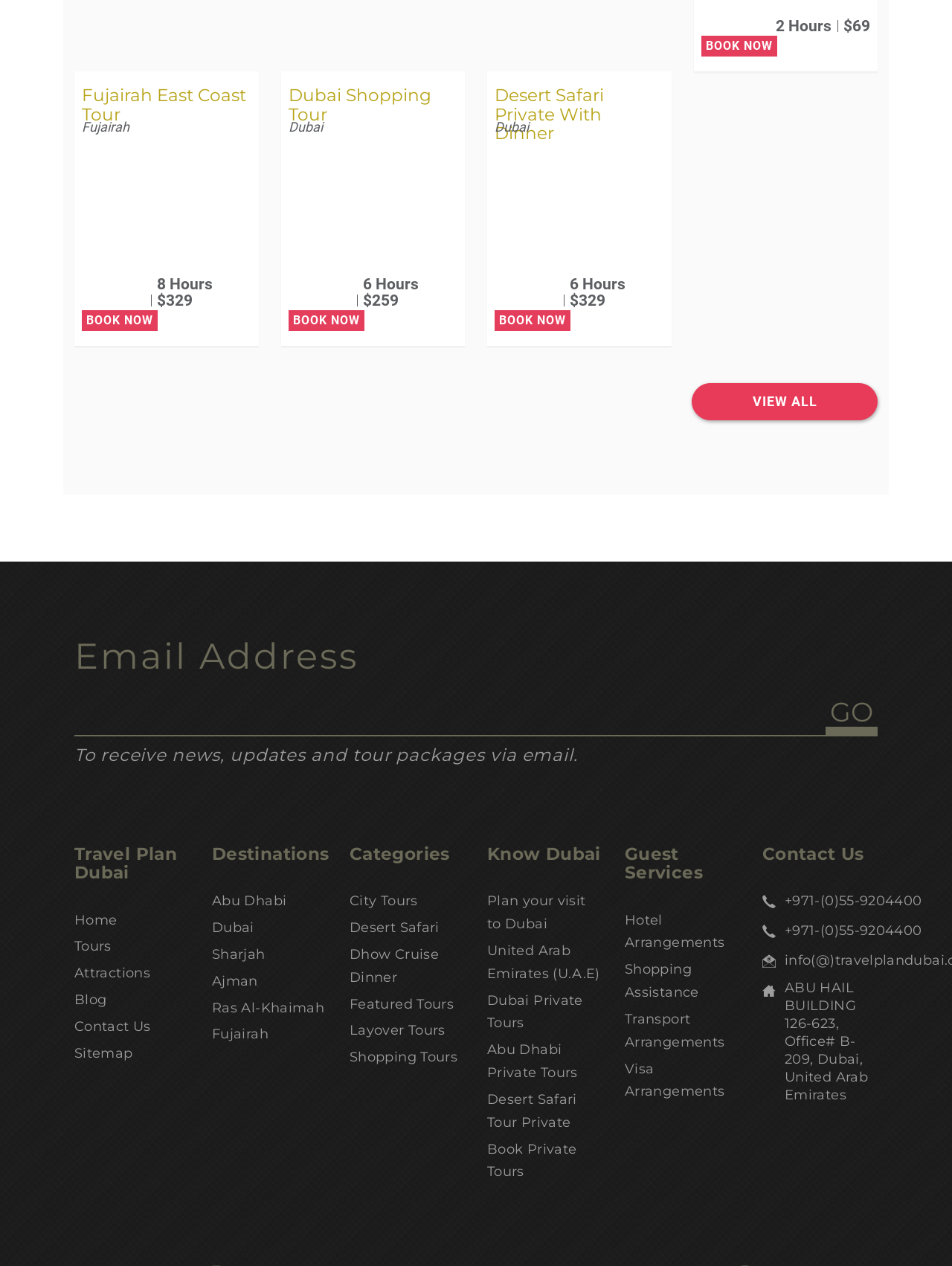Locate the bounding box of the UI element described by: "Desert Safari Private With Dinner" in the given webpage screenshot.

[0.52, 0.067, 0.634, 0.113]